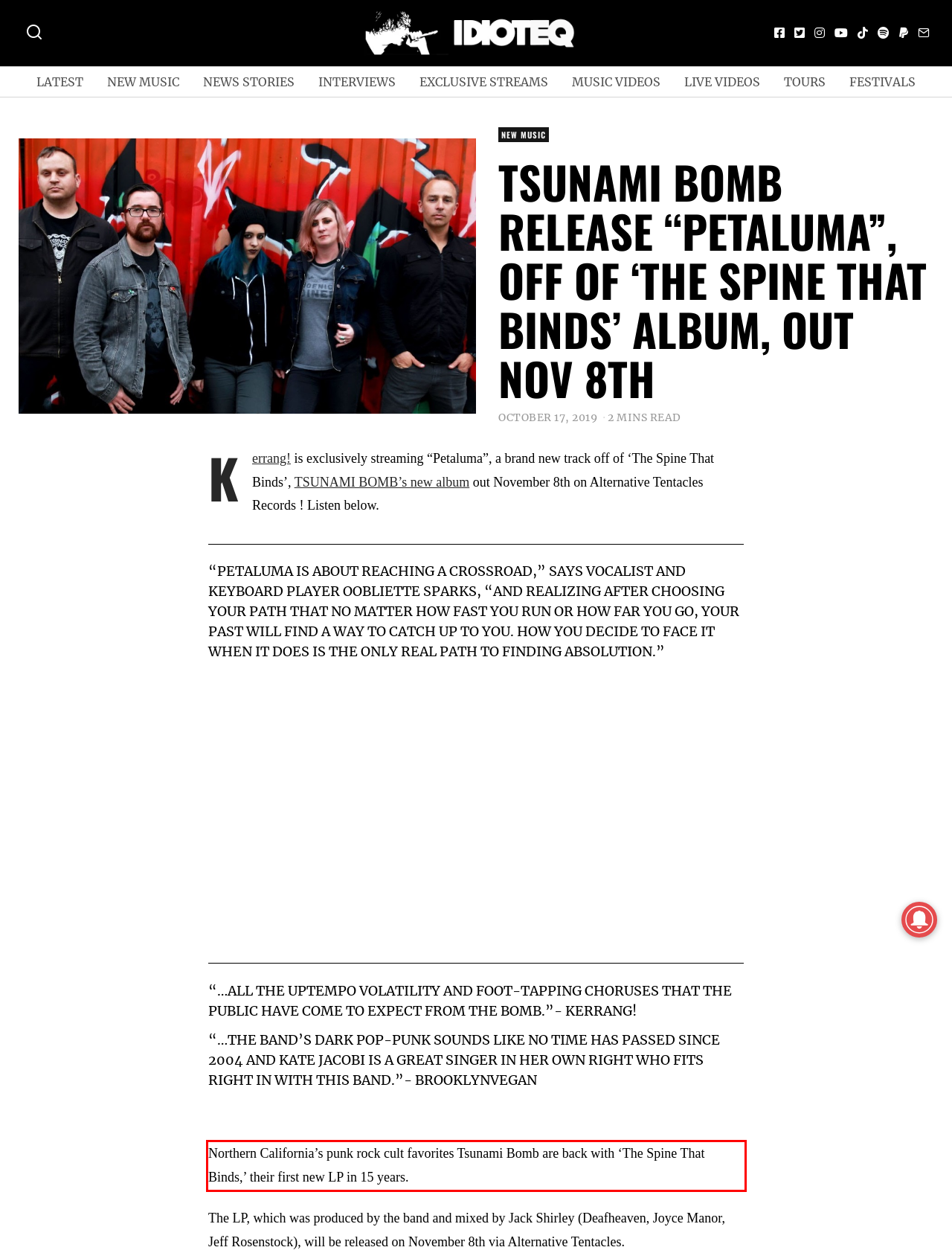You are provided with a webpage screenshot that includes a red rectangle bounding box. Extract the text content from within the bounding box using OCR.

Northern California’s punk rock cult favorites Tsunami Bomb are back with ‘The Spine That Binds,’ their first new LP in 15 years.